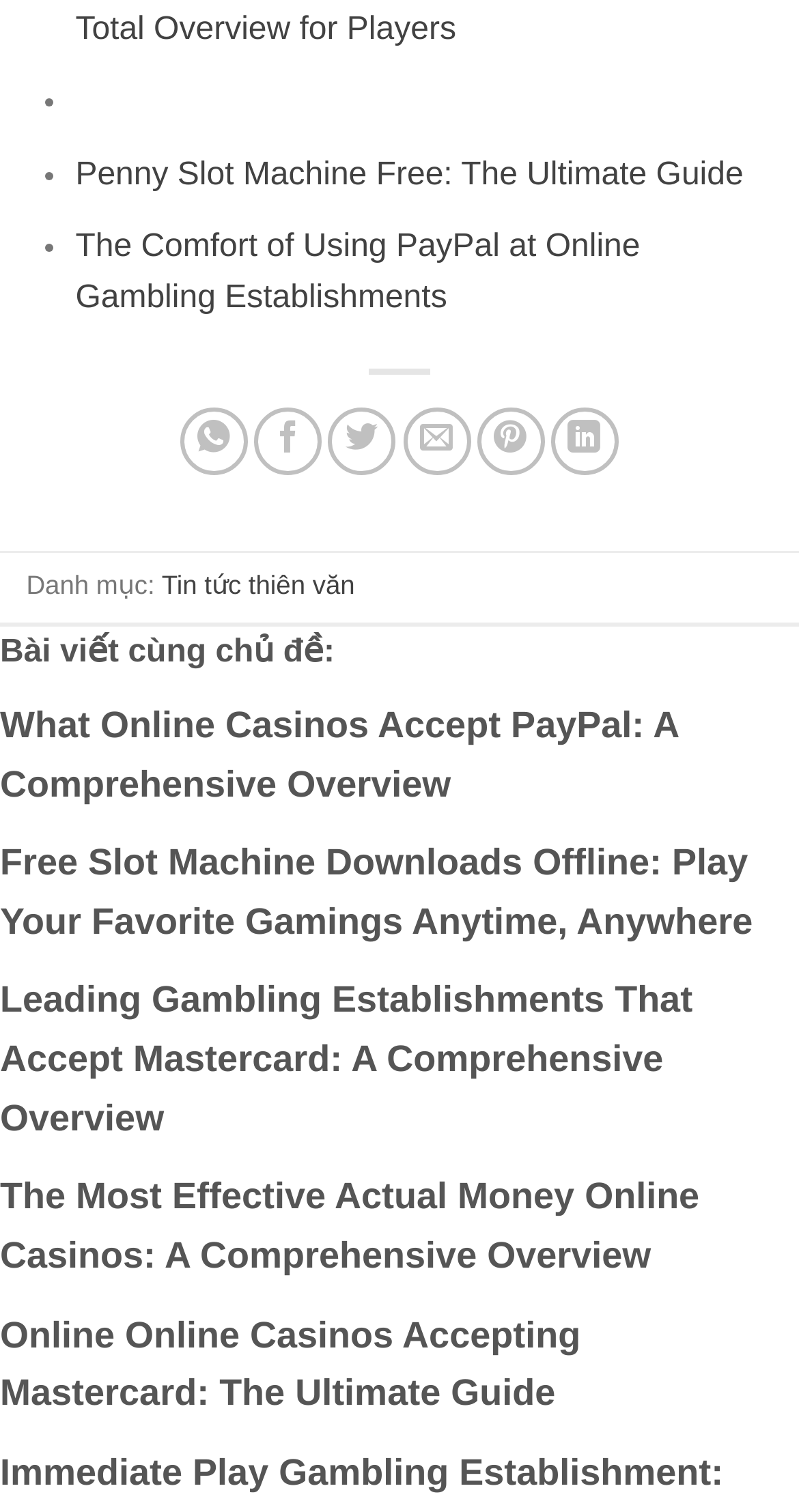Locate the bounding box coordinates of the area you need to click to fulfill this instruction: 'Click on the Facebook icon'. The coordinates must be in the form of four float numbers ranging from 0 to 1: [left, top, right, bottom].

[0.226, 0.269, 0.311, 0.314]